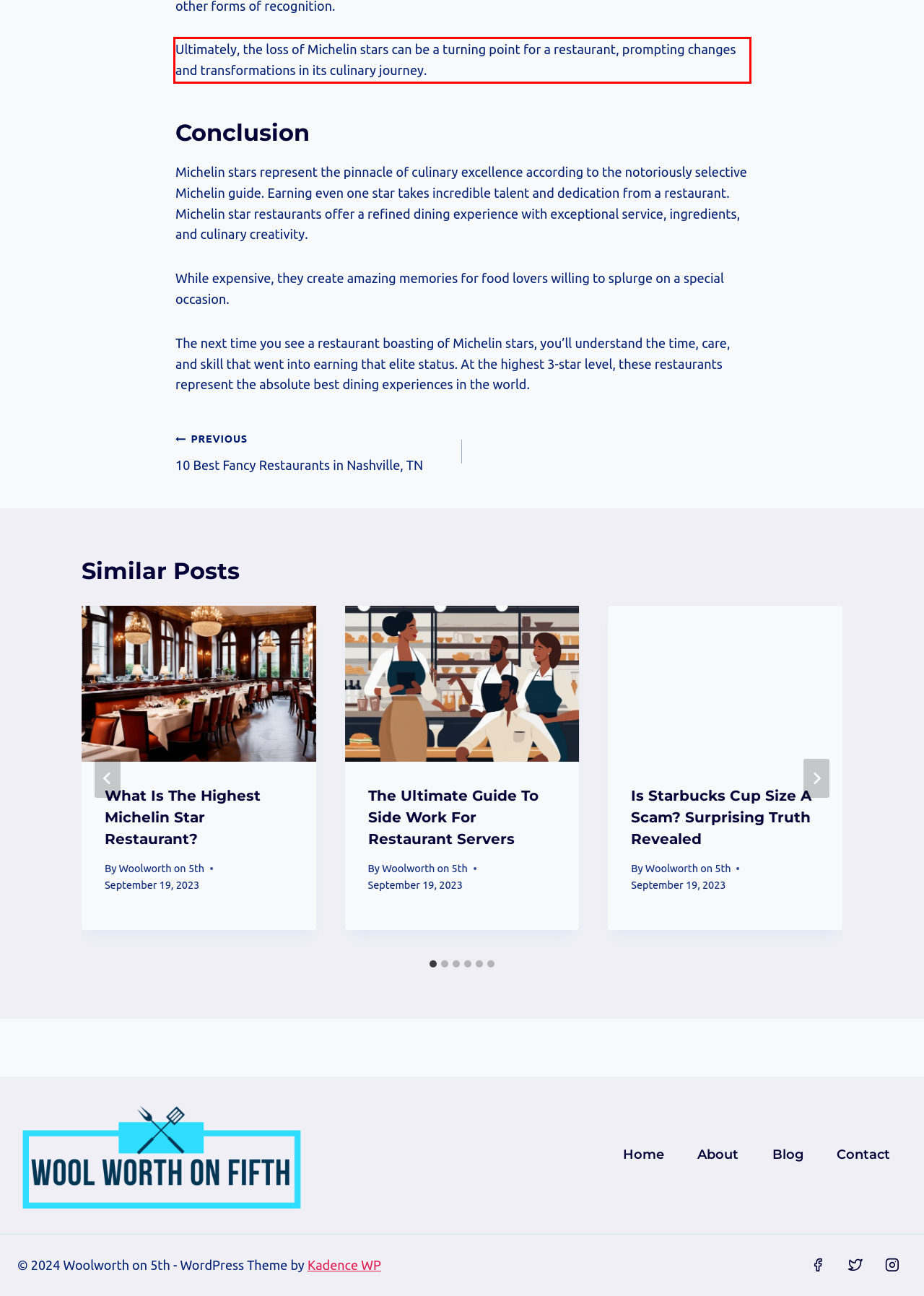You are given a screenshot of a webpage with a UI element highlighted by a red bounding box. Please perform OCR on the text content within this red bounding box.

Ultimately, the loss of Michelin stars can be a turning point for a restaurant, prompting changes and transformations in its culinary journey.